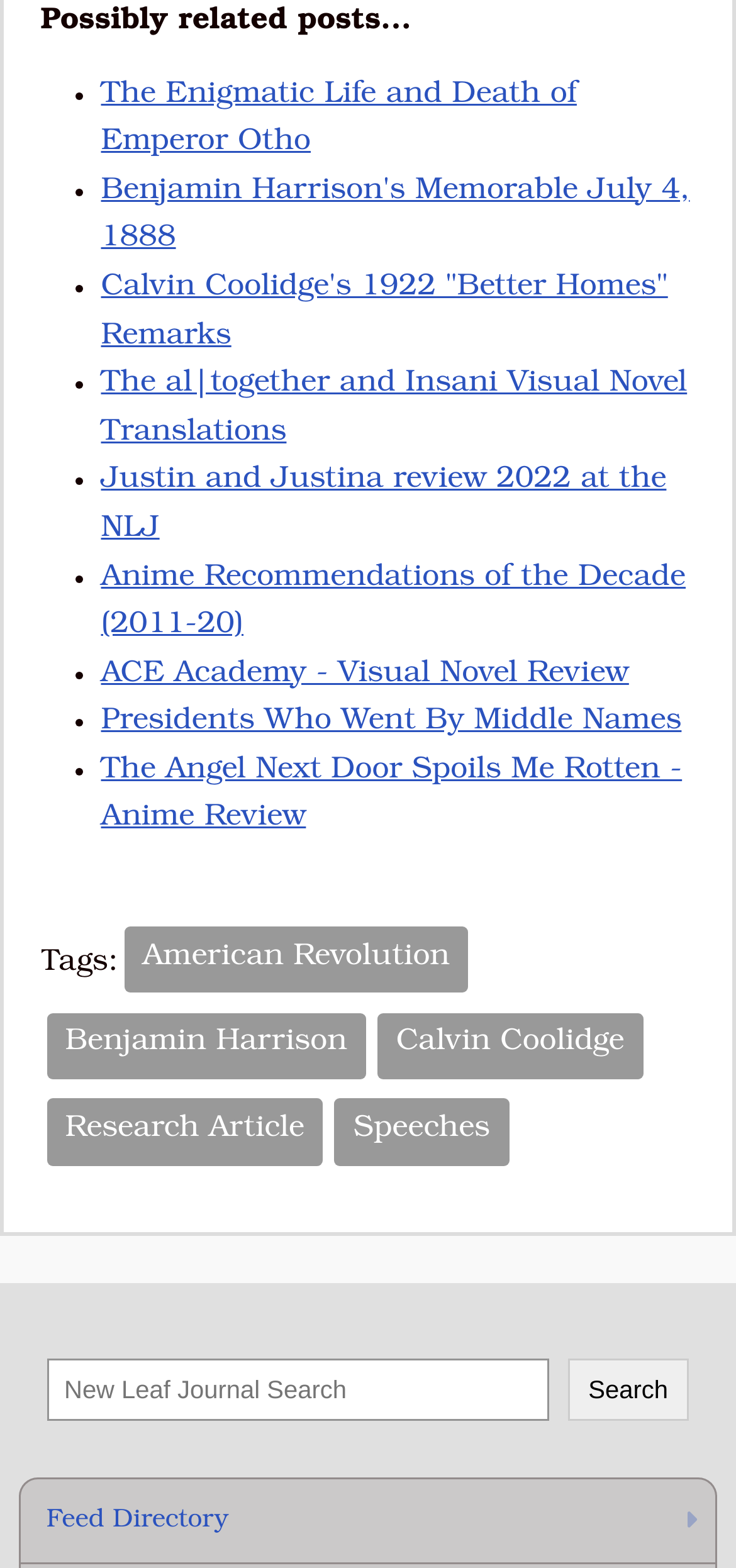Specify the bounding box coordinates of the element's region that should be clicked to achieve the following instruction: "Explore the Feed Directory". The bounding box coordinates consist of four float numbers between 0 and 1, in the format [left, top, right, bottom].

[0.028, 0.944, 0.972, 0.997]